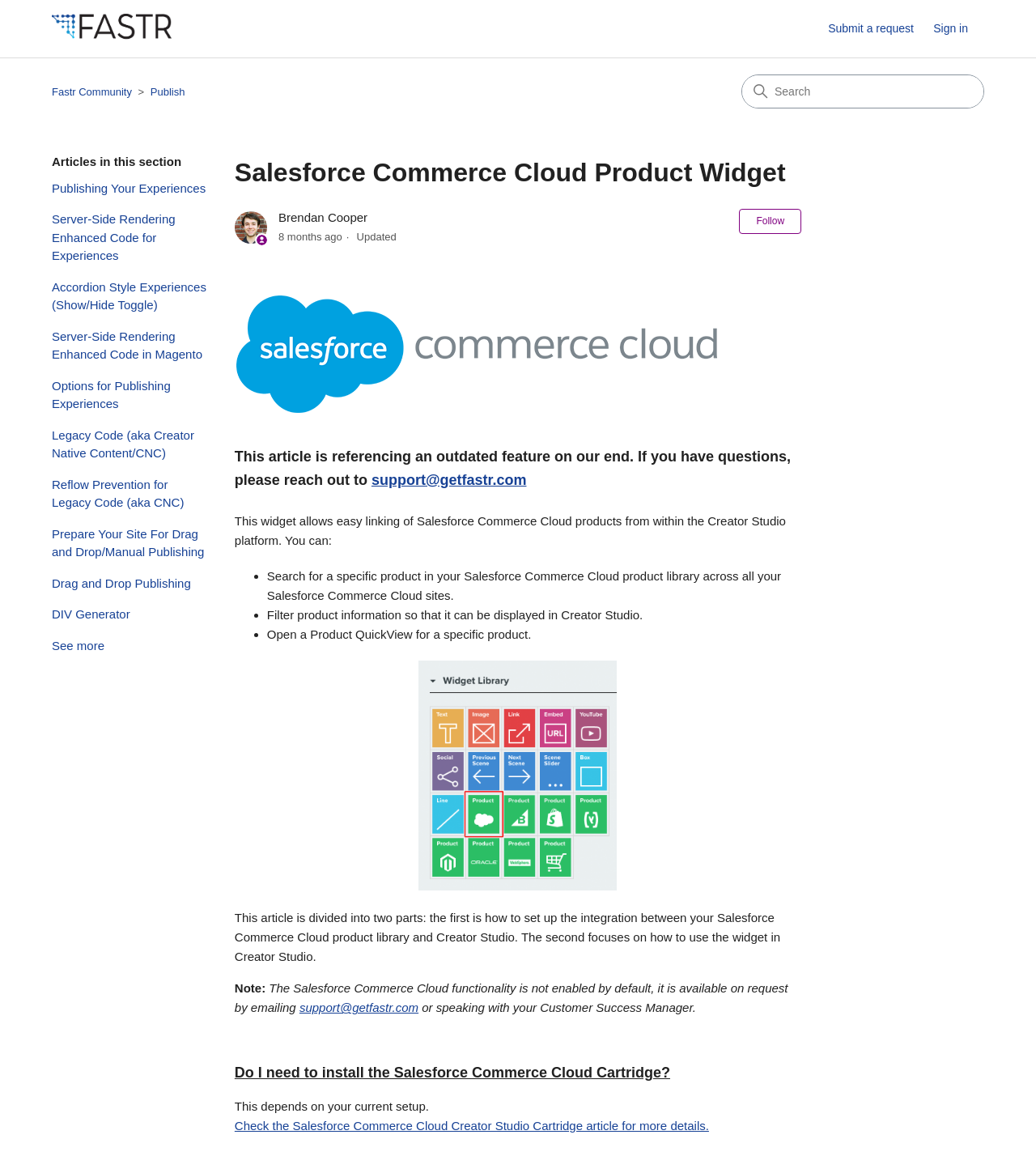Examine the image and give a thorough answer to the following question:
What is the purpose of the widget?

I found the answer by reading the text description of the widget, which says 'This widget allows easy linking of Salesforce Commerce Cloud products from within the Creator Studio platform.'